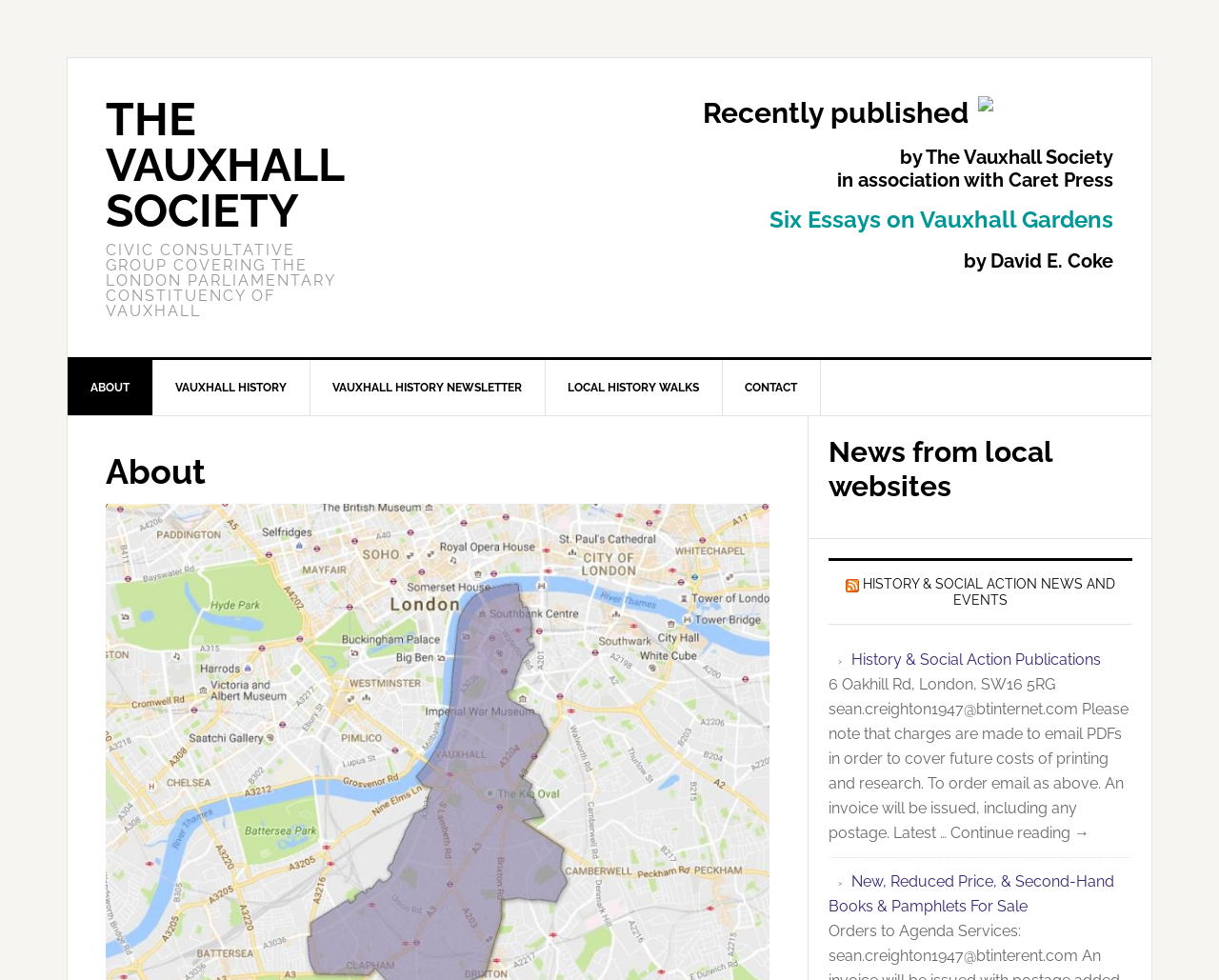From the webpage screenshot, predict the bounding box of the UI element that matches this description: "About".

[0.055, 0.367, 0.126, 0.424]